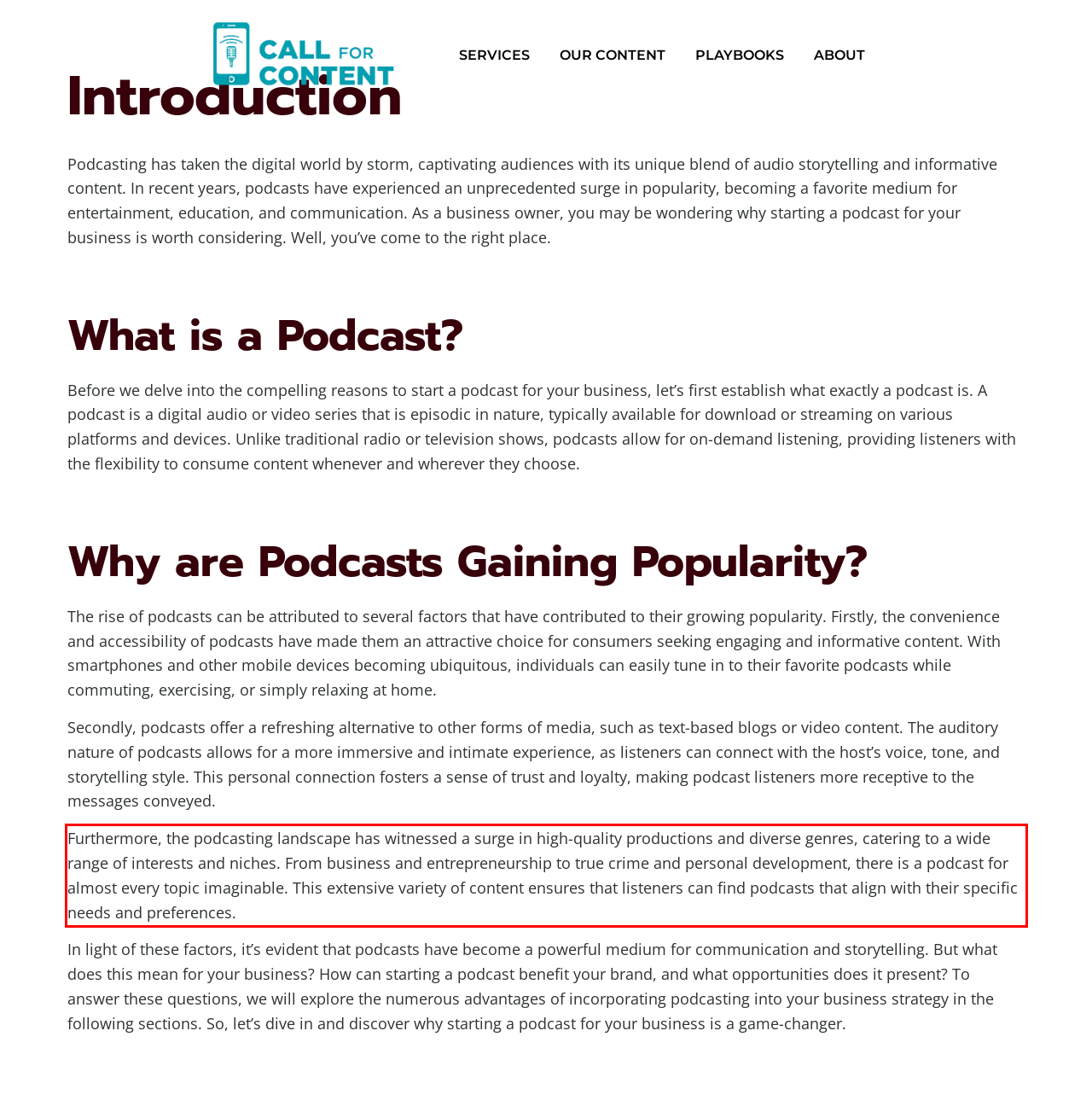You have a screenshot of a webpage with a red bounding box. Use OCR to generate the text contained within this red rectangle.

Furthermore, the podcasting landscape has witnessed a surge in high-quality productions and diverse genres, catering to a wide range of interests and niches. From business and entrepreneurship to true crime and personal development, there is a podcast for almost every topic imaginable. This extensive variety of content ensures that listeners can find podcasts that align with their specific needs and preferences.